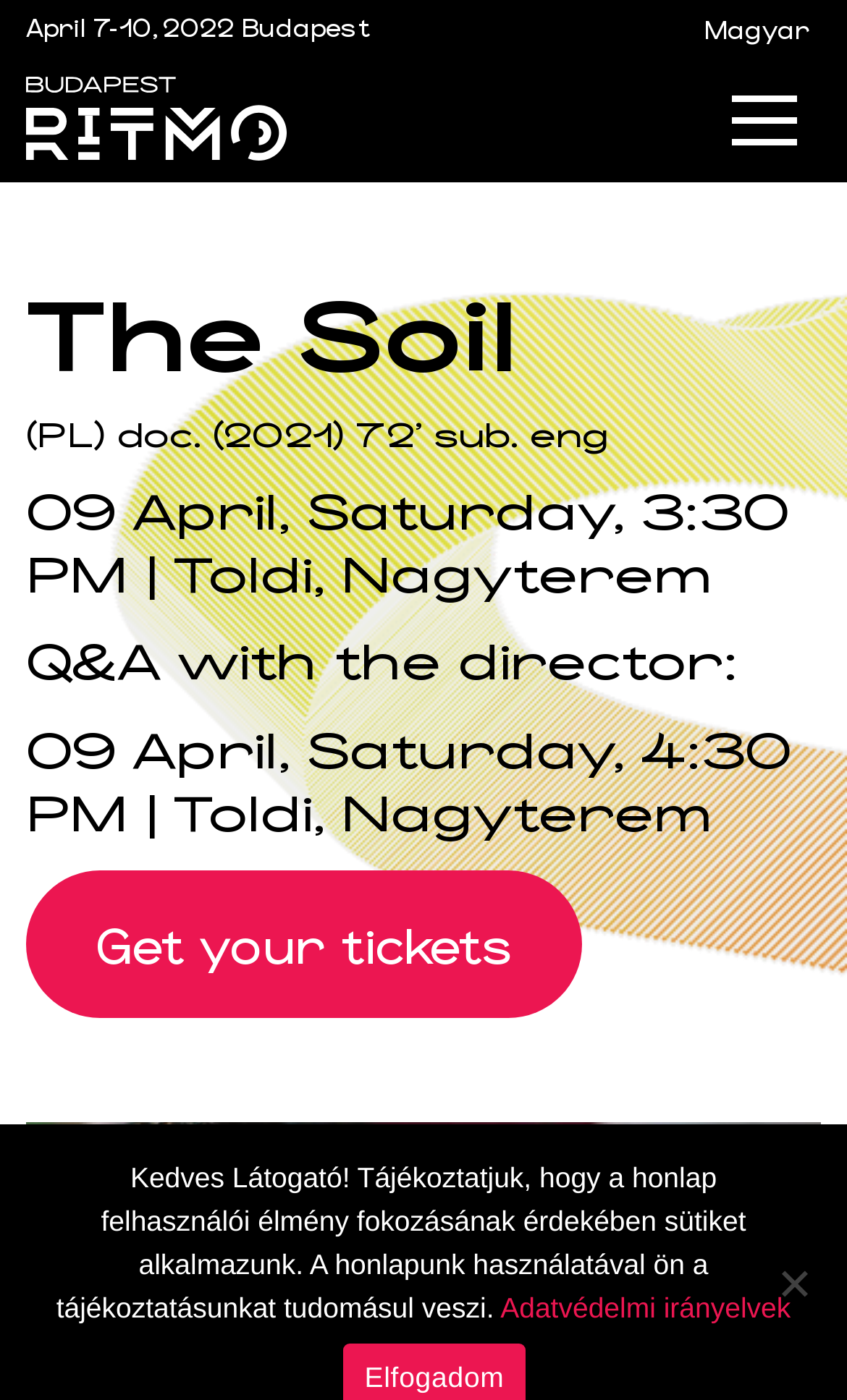Please answer the following question using a single word or phrase: 
What is the date of the RITMO Festival?

April 7-10, 2022